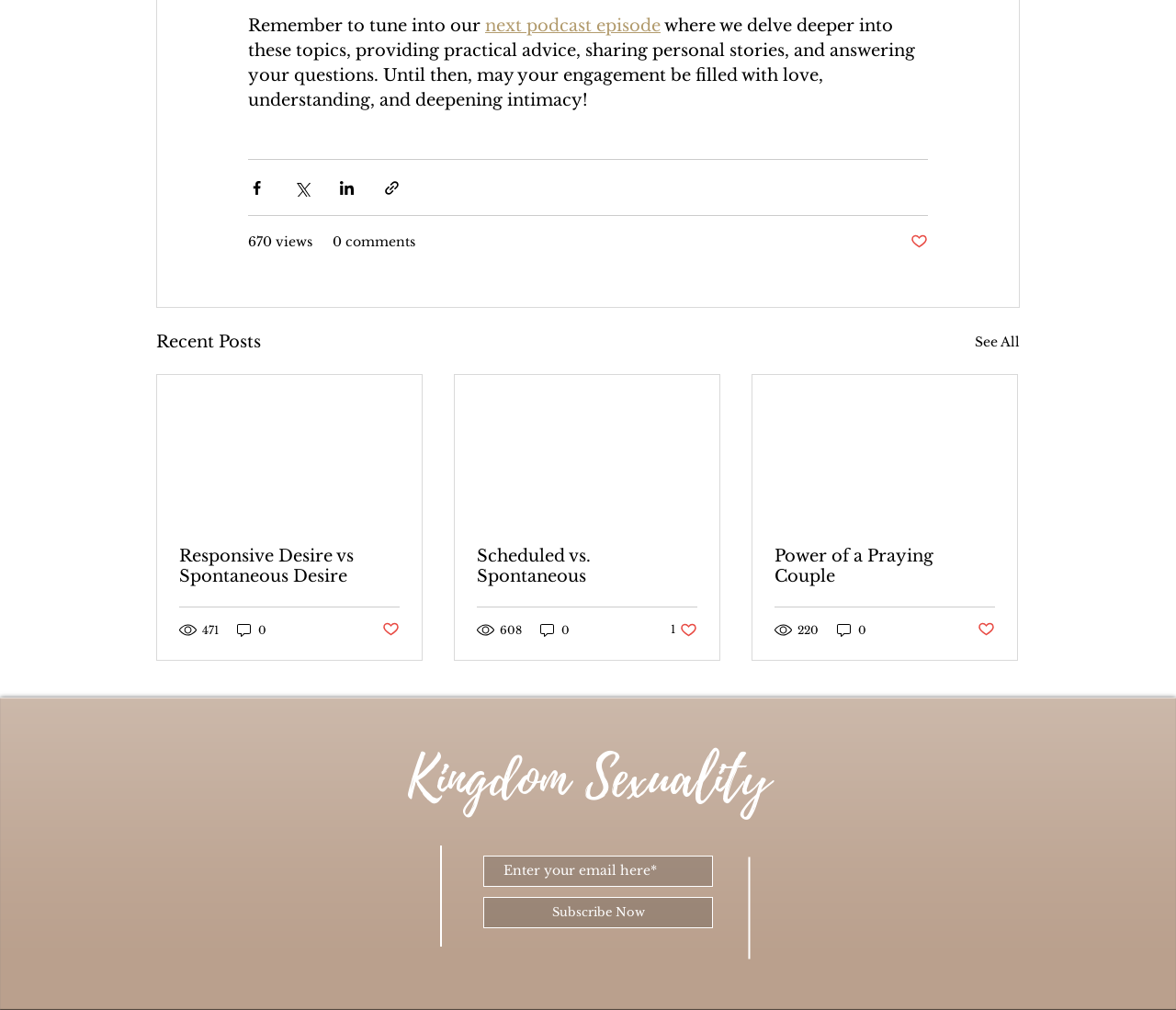Please identify the bounding box coordinates of the element's region that I should click in order to complete the following instruction: "Read the recent post 'Responsive Desire vs Spontaneous Desire'". The bounding box coordinates consist of four float numbers between 0 and 1, i.e., [left, top, right, bottom].

[0.152, 0.54, 0.34, 0.581]